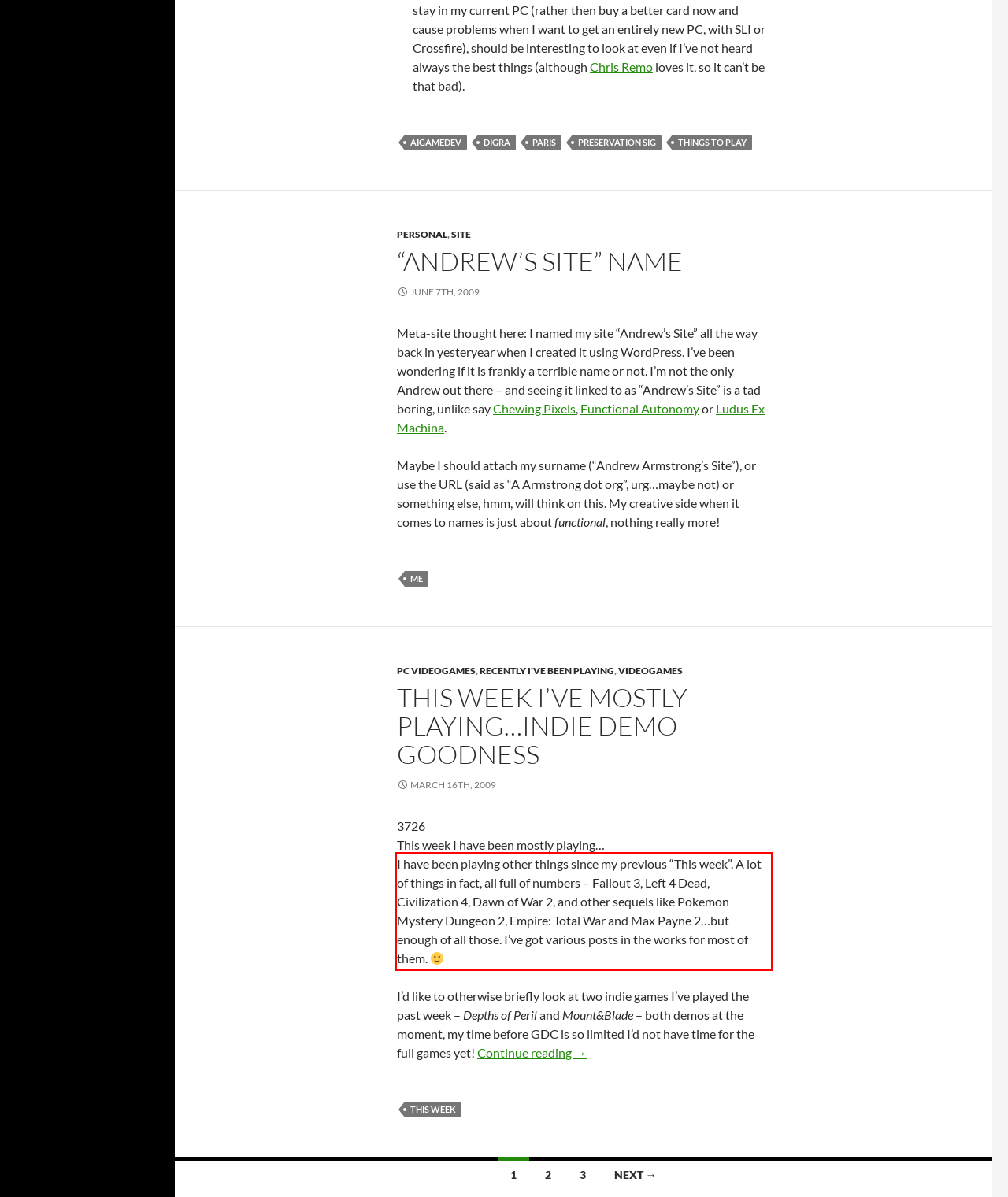Look at the screenshot of the webpage, locate the red rectangle bounding box, and generate the text content that it contains.

I have been playing other things since my previous “This week”. A lot of things in fact, all full of numbers – Fallout 3, Left 4 Dead, Civilization 4, Dawn of War 2, and other sequels like Pokemon Mystery Dungeon 2, Empire: Total War and Max Payne 2…but enough of all those. I’ve got various posts in the works for most of them.